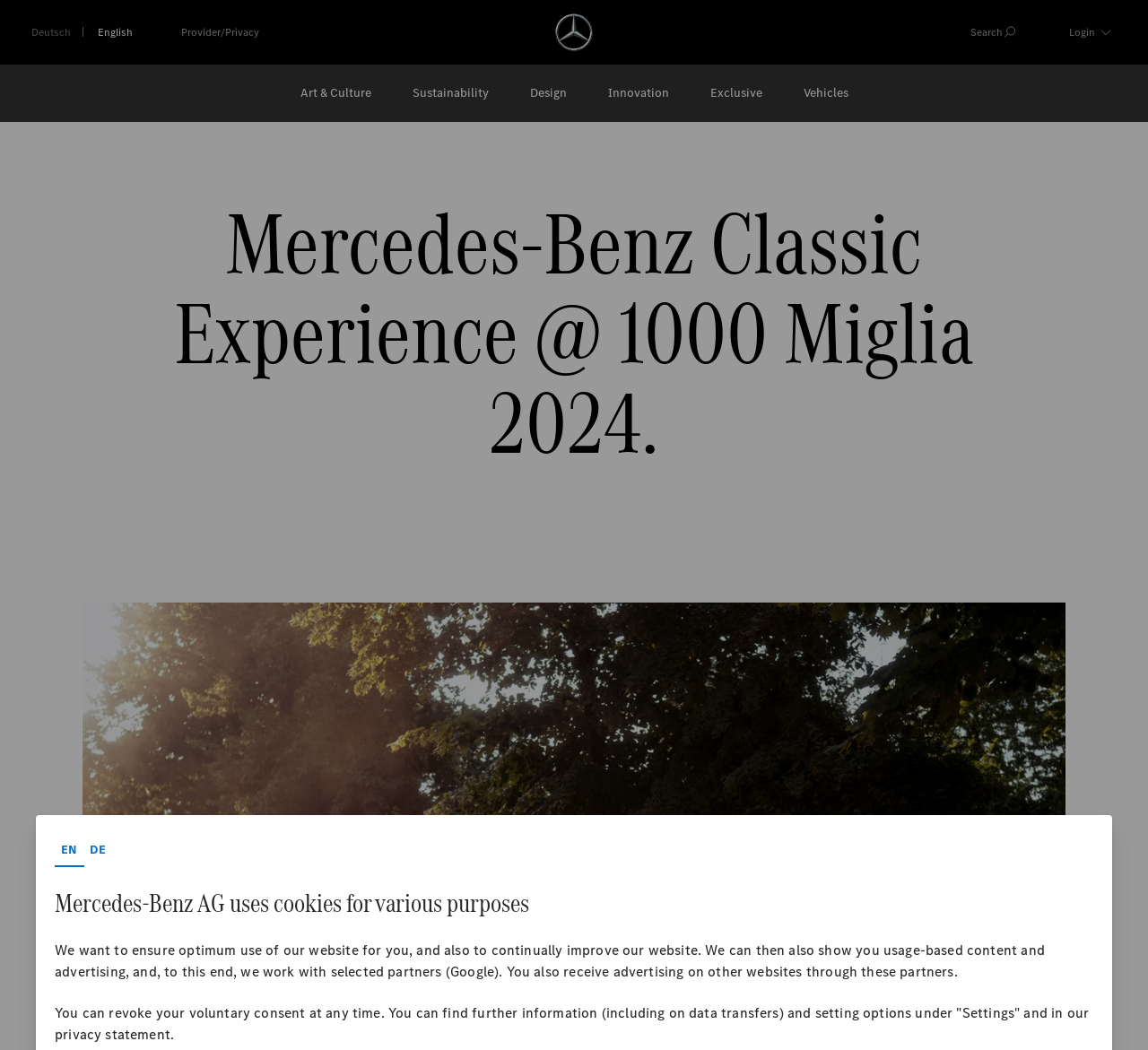Specify the bounding box coordinates (top-left x, top-left y, bottom-right x, bottom-right y) of the UI element in the screenshot that matches this description: EnglishEnglish

[0.085, 0.024, 0.116, 0.038]